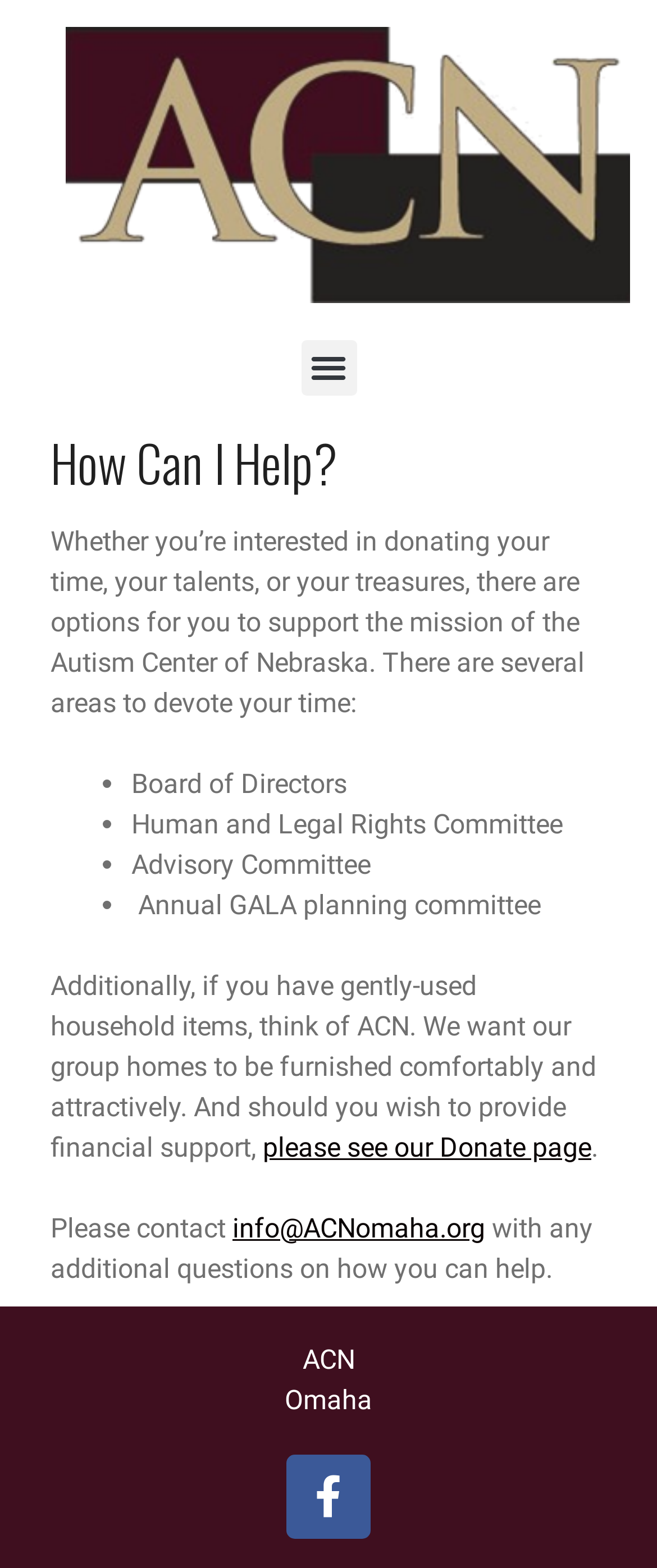Deliver a detailed narrative of the webpage's visual and textual elements.

The webpage is about the Autism Center of Nebraska and how individuals can help support their mission. At the top left corner, there is a logo of the Autism Center of Nebraska. Next to the logo, there is a menu toggle button. 

The main content of the webpage is divided into sections. The first section has a heading "How Can I Help?" followed by a paragraph explaining the various ways to support the Autism Center of Nebraska. Below this paragraph, there is a list of options to devote time, including Board of Directors, Human and Legal Rights Committee, Advisory Committee, and Annual GALA planning committee.

Further down, there is another paragraph discussing the acceptance of gently-used household items and financial support. This section includes a link to the Donate page. The contact information, including an email address, is provided for any additional questions on how to help.

At the bottom of the page, there is a text "Omaha" and a Facebook link with an icon.